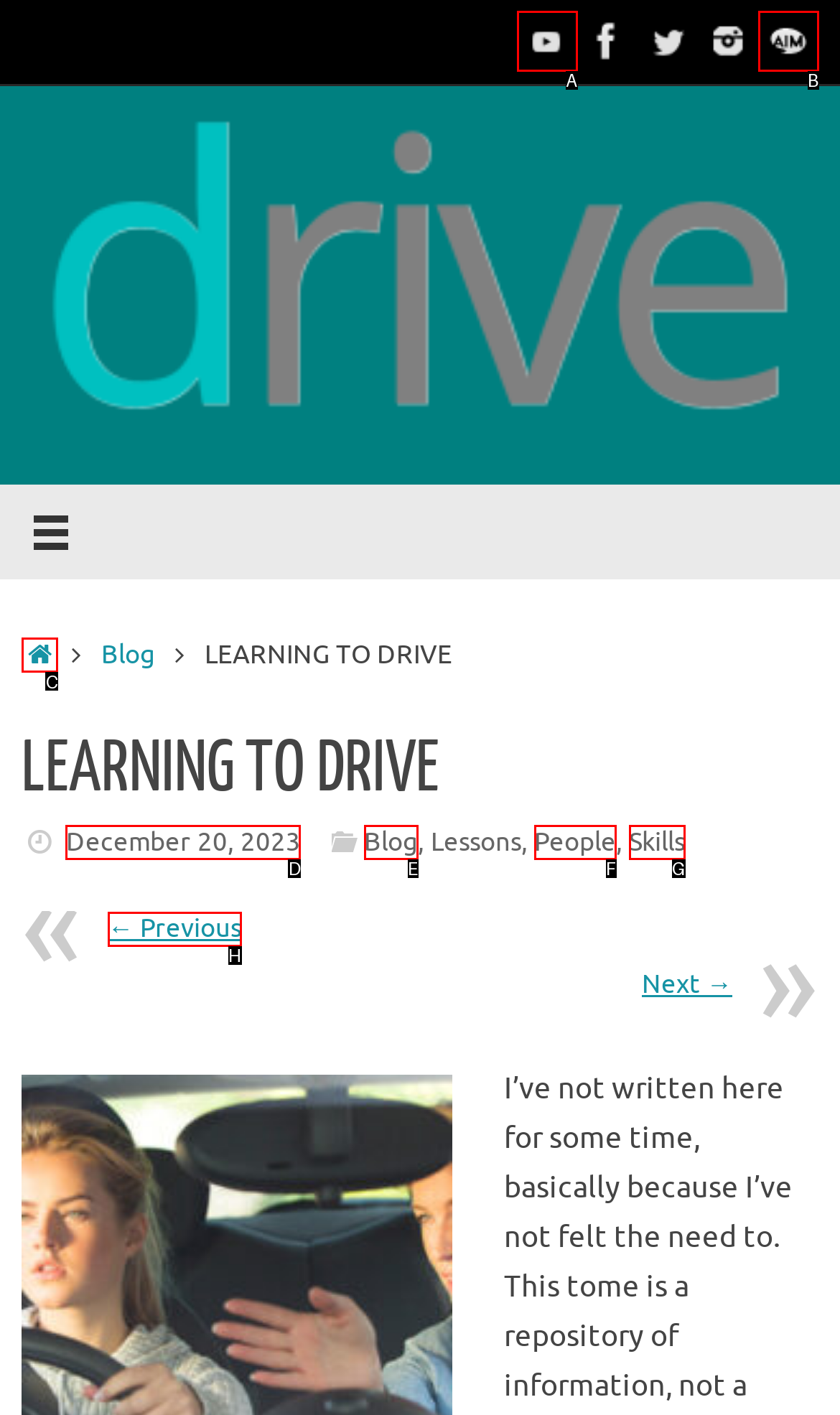Which HTML element matches the description: ← Previous the best? Answer directly with the letter of the chosen option.

H